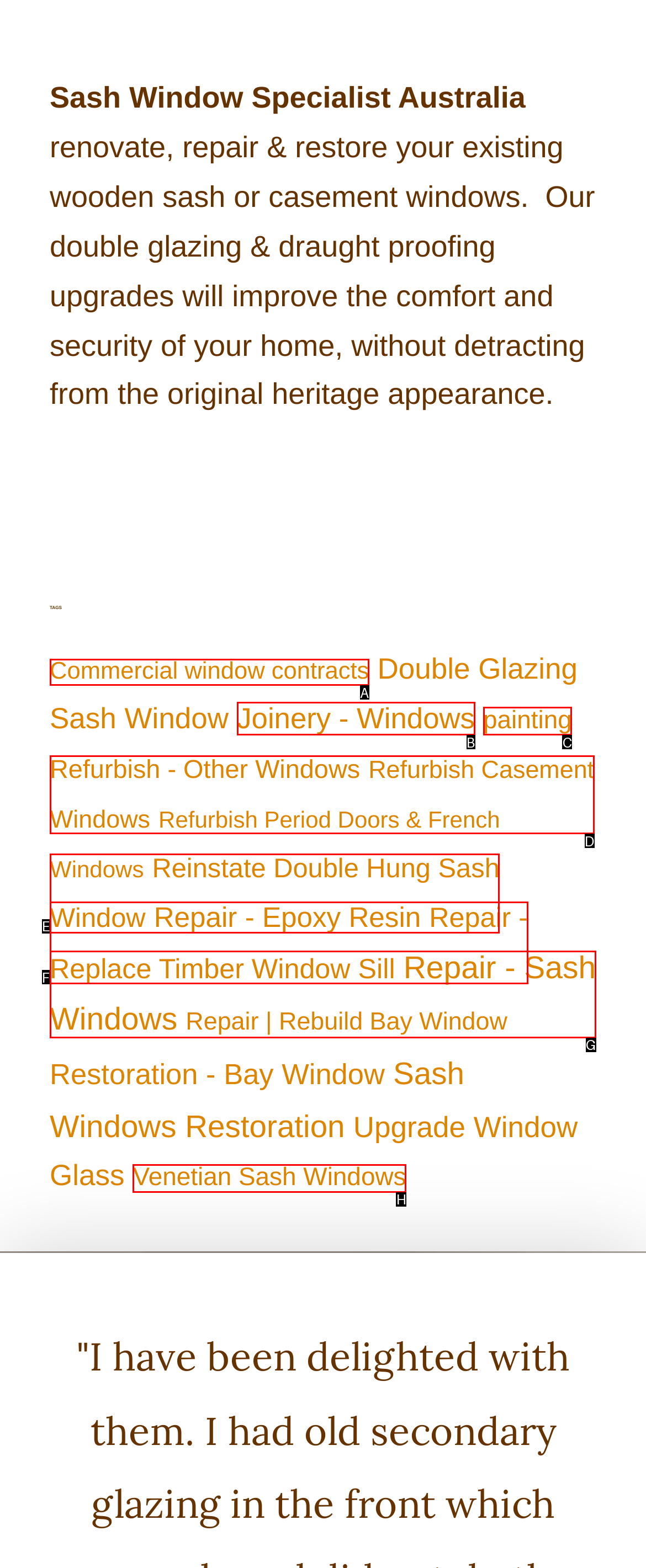Point out the HTML element I should click to achieve the following: Browse 'Refurbish Casement Windows' items Reply with the letter of the selected element.

D